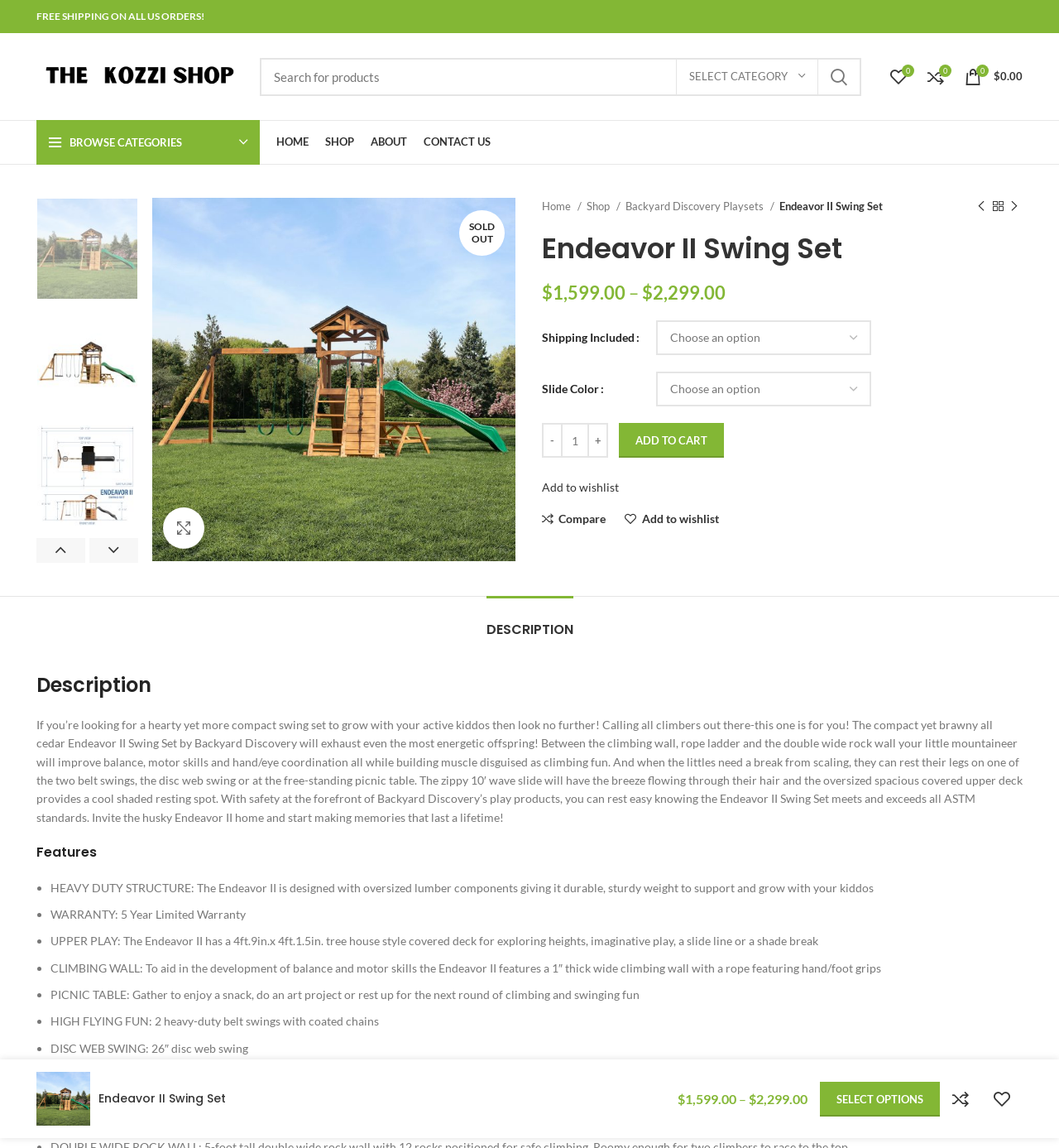Find the bounding box coordinates for the area that must be clicked to perform this action: "View product description".

[0.459, 0.519, 0.541, 0.563]